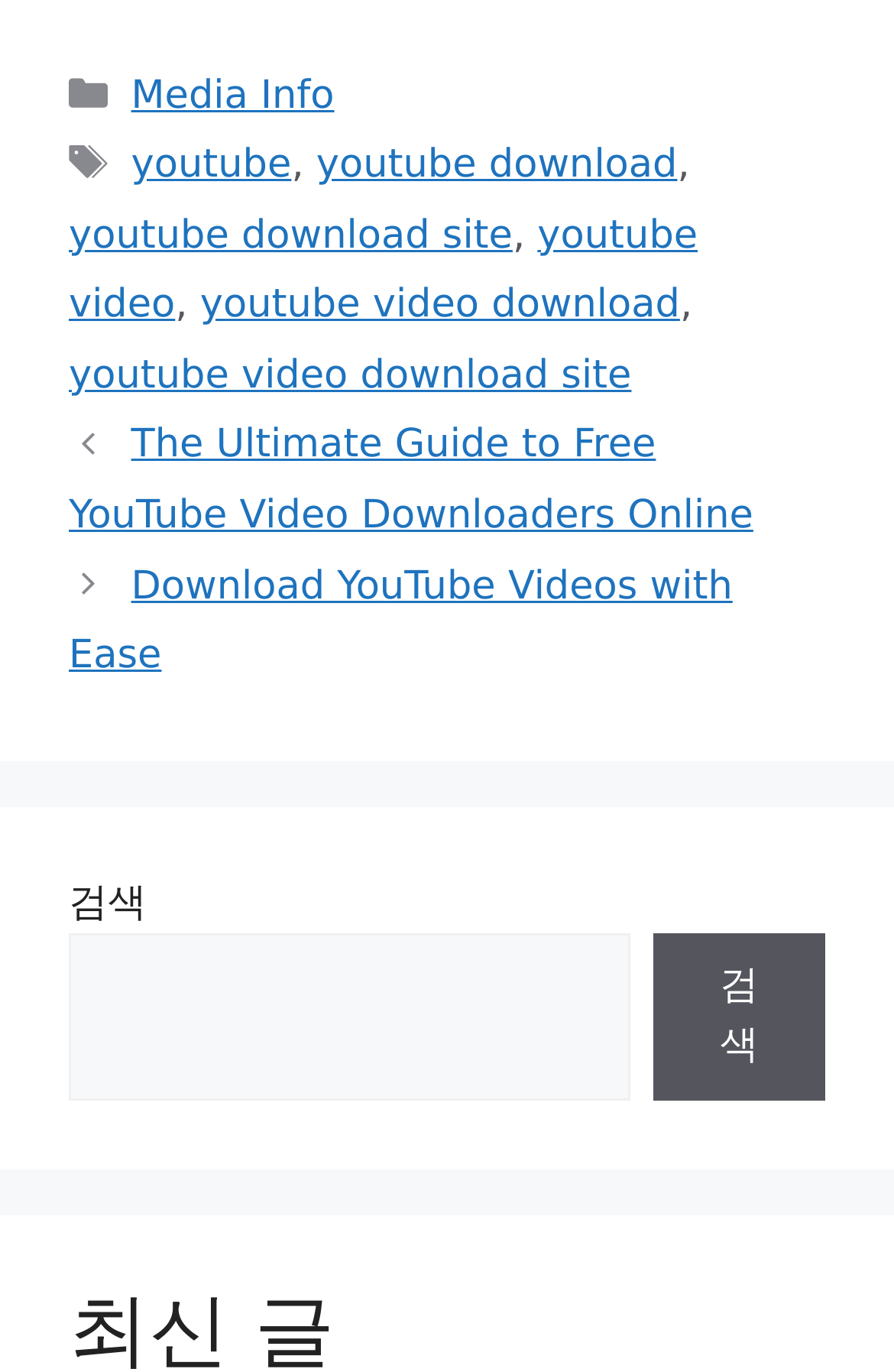Using the description "youtube video download site", predict the bounding box of the relevant HTML element.

[0.077, 0.257, 0.706, 0.291]